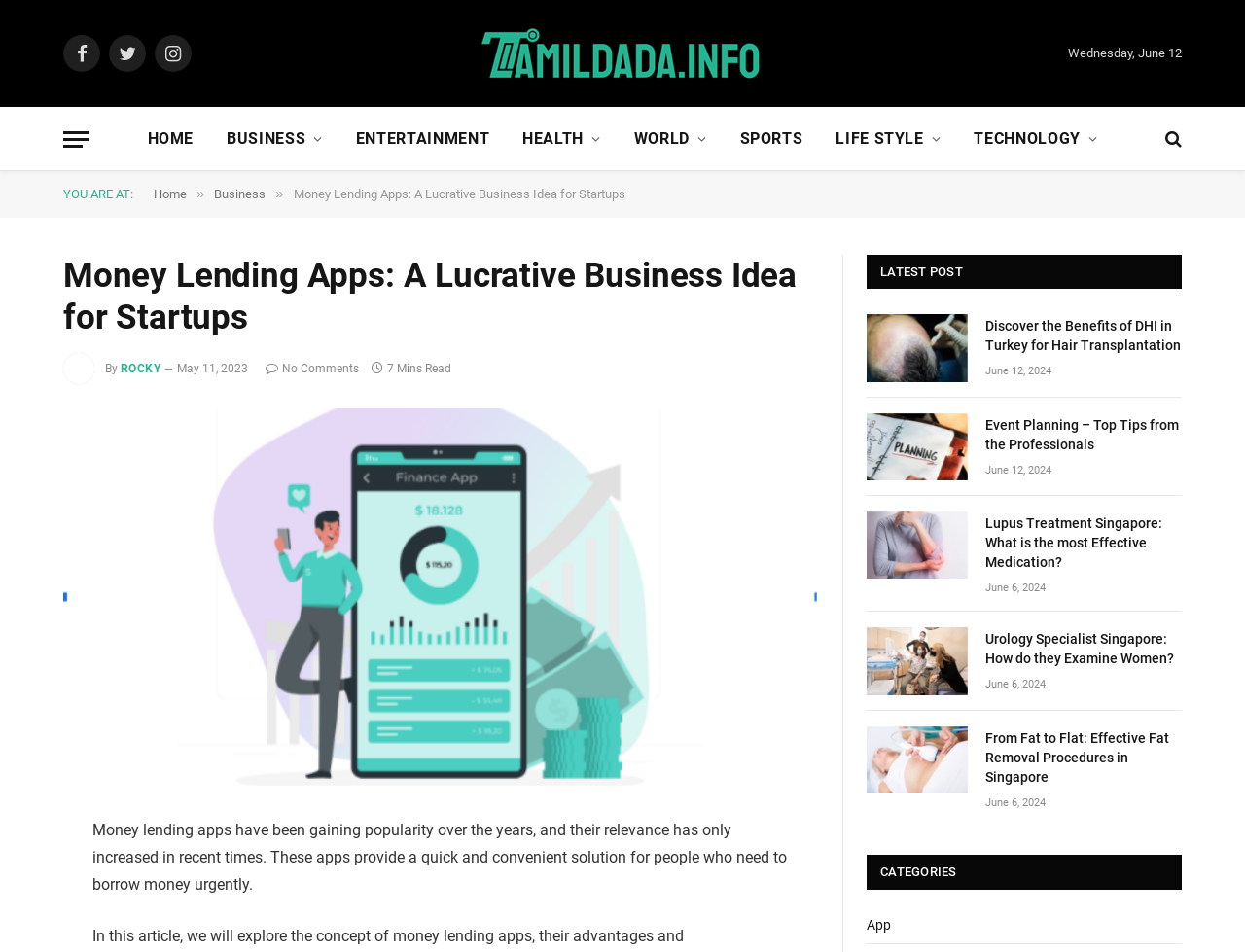Please identify the bounding box coordinates for the region that you need to click to follow this instruction: "Browse the 'BUSINESS' category".

[0.169, 0.113, 0.273, 0.179]